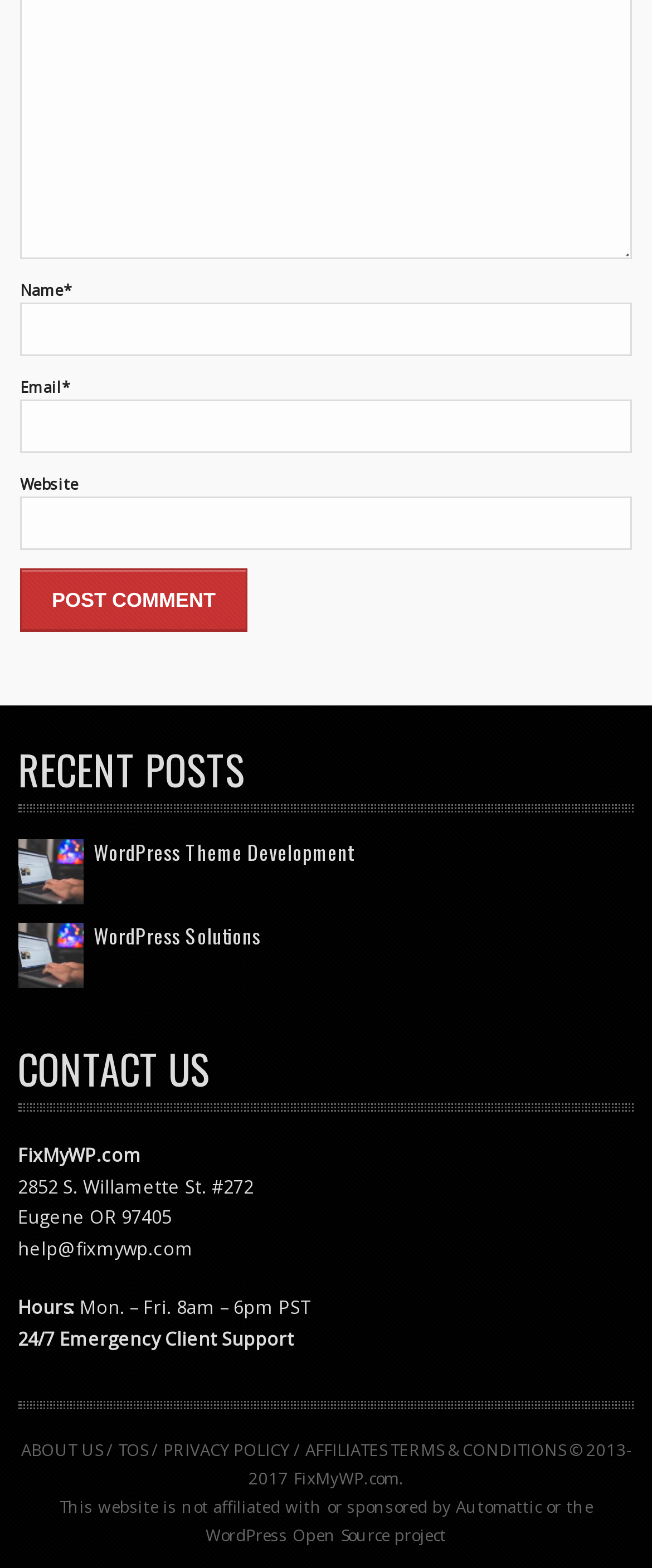Identify the bounding box coordinates of the element that should be clicked to fulfill this task: "Contact FixMyWP.com via email". The coordinates should be provided as four float numbers between 0 and 1, i.e., [left, top, right, bottom].

[0.028, 0.788, 0.297, 0.804]